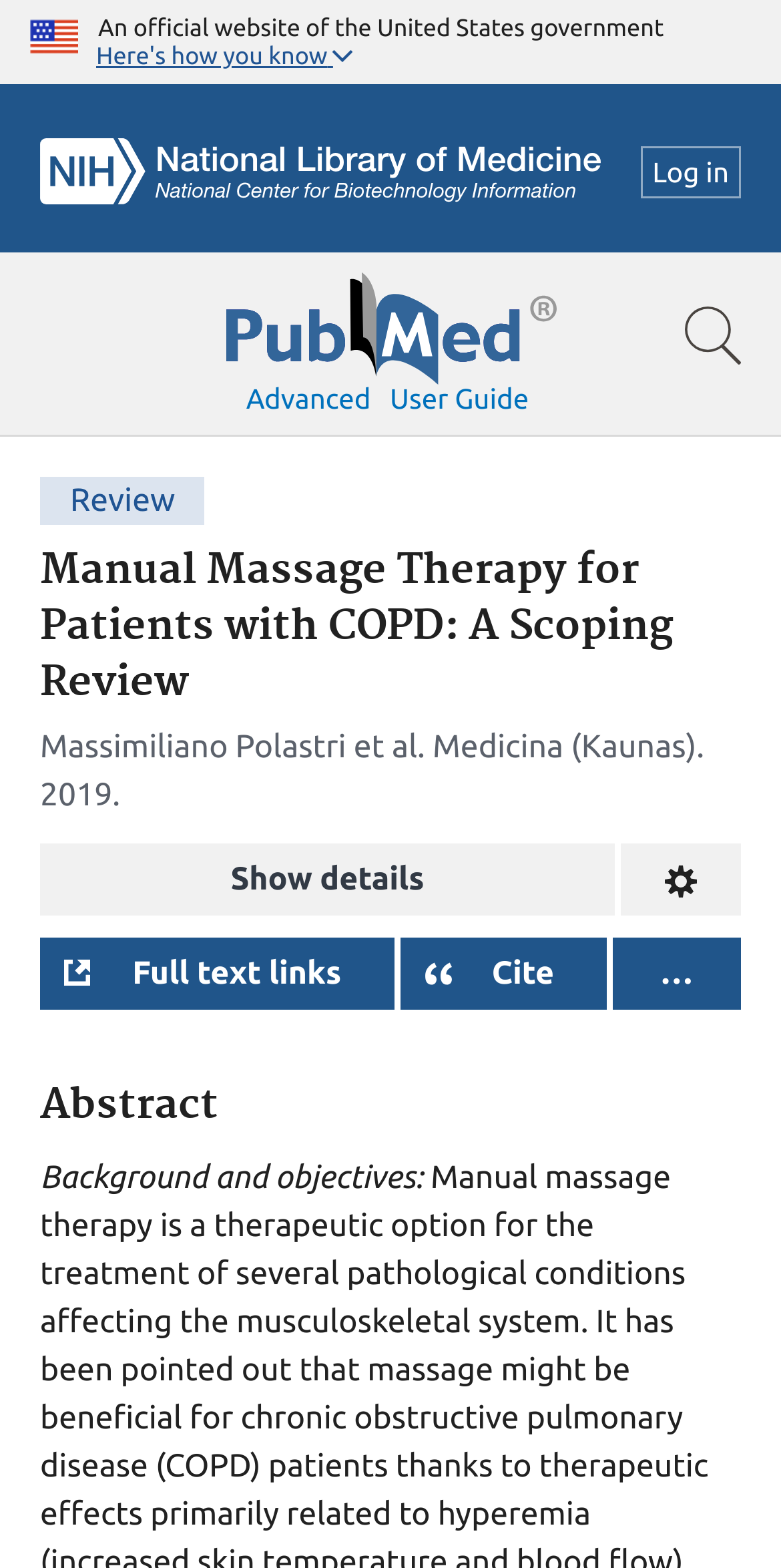Can you give a detailed response to the following question using the information from the image? What is the purpose of the 'Show details' button?

The 'Show details' button is a child element of the header element with the text 'Manual Massage Therapy for Patients with COPD: A Scoping Review' and its purpose is to show the full article details when clicked.